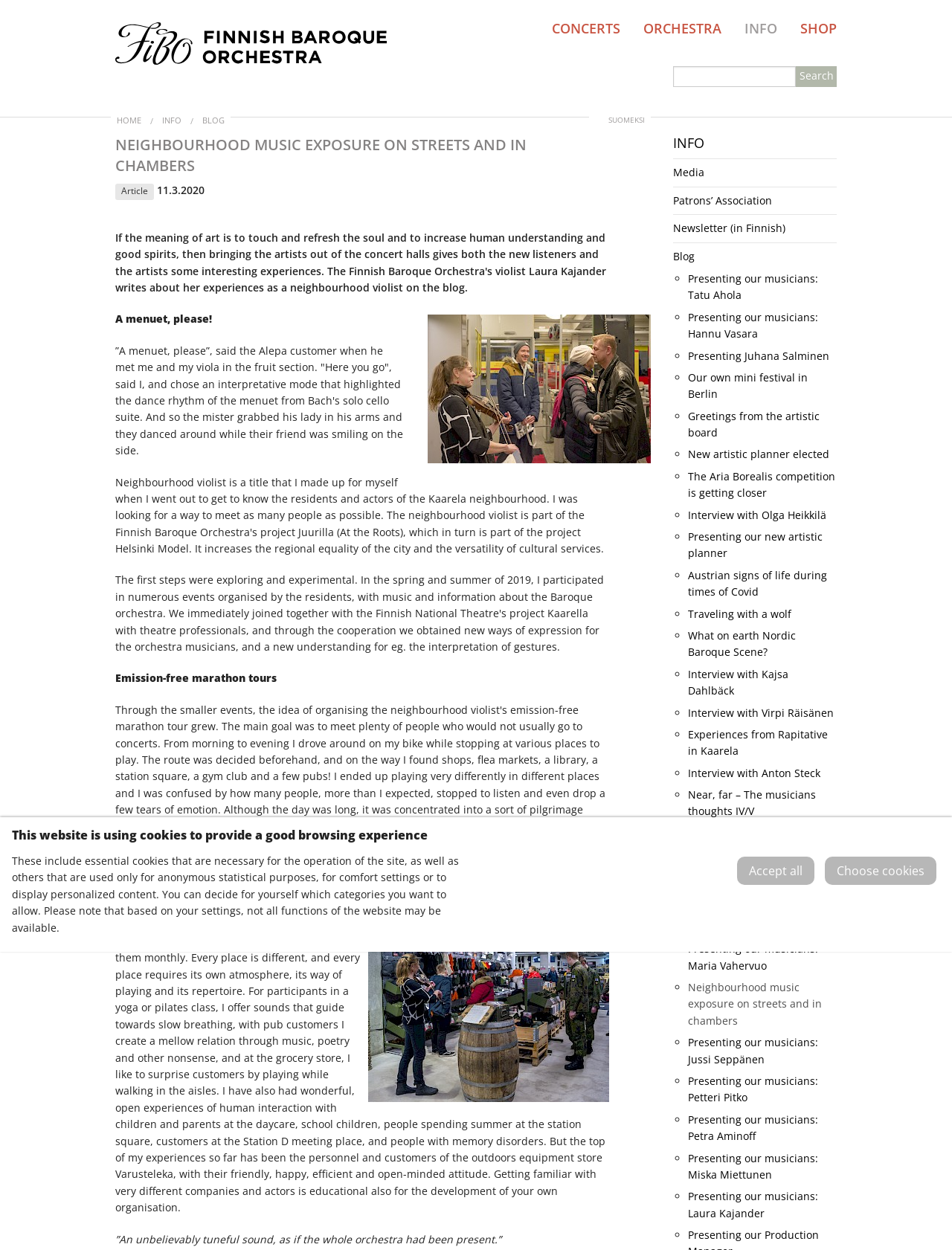Articulate a complete and detailed caption of the webpage elements.

This webpage is about the Suomalainen barokkiorkesteri (Finnish Baroque Orchestra) and its neighborhood music exposure project. At the top, there is a heading "Fibo" with a link and an image. Below it, there are five links: "CONCERTS", "ORCHESTRA", "INFO", "SHOP", and a search bar with a "Search" button.

On the left side, there is a vertical menu with links to "HOME", "INFO", "BLOG", and "SUOMEKSI" (Finnish). Below the menu, there is a heading "NEIGHBOURHOOD MUSIC EXPOSURE ON STREETS AND IN CHAMBERS" and an article with a title "A menuet, please!" and a description of a musician's experience playing in a grocery store. The article is accompanied by an image.

On the right side, there is a section with the title "INFO" and several links to articles, including "Media", "Patrons' Association", "Newsletter (in Finnish)", and "Blog". Below it, there is a list of links to articles about the orchestra's musicians, concerts, and other events, marked with bullet points.

At the bottom of the page, there are more links to articles, including interviews with musicians, concert reviews, and other news about the orchestra.